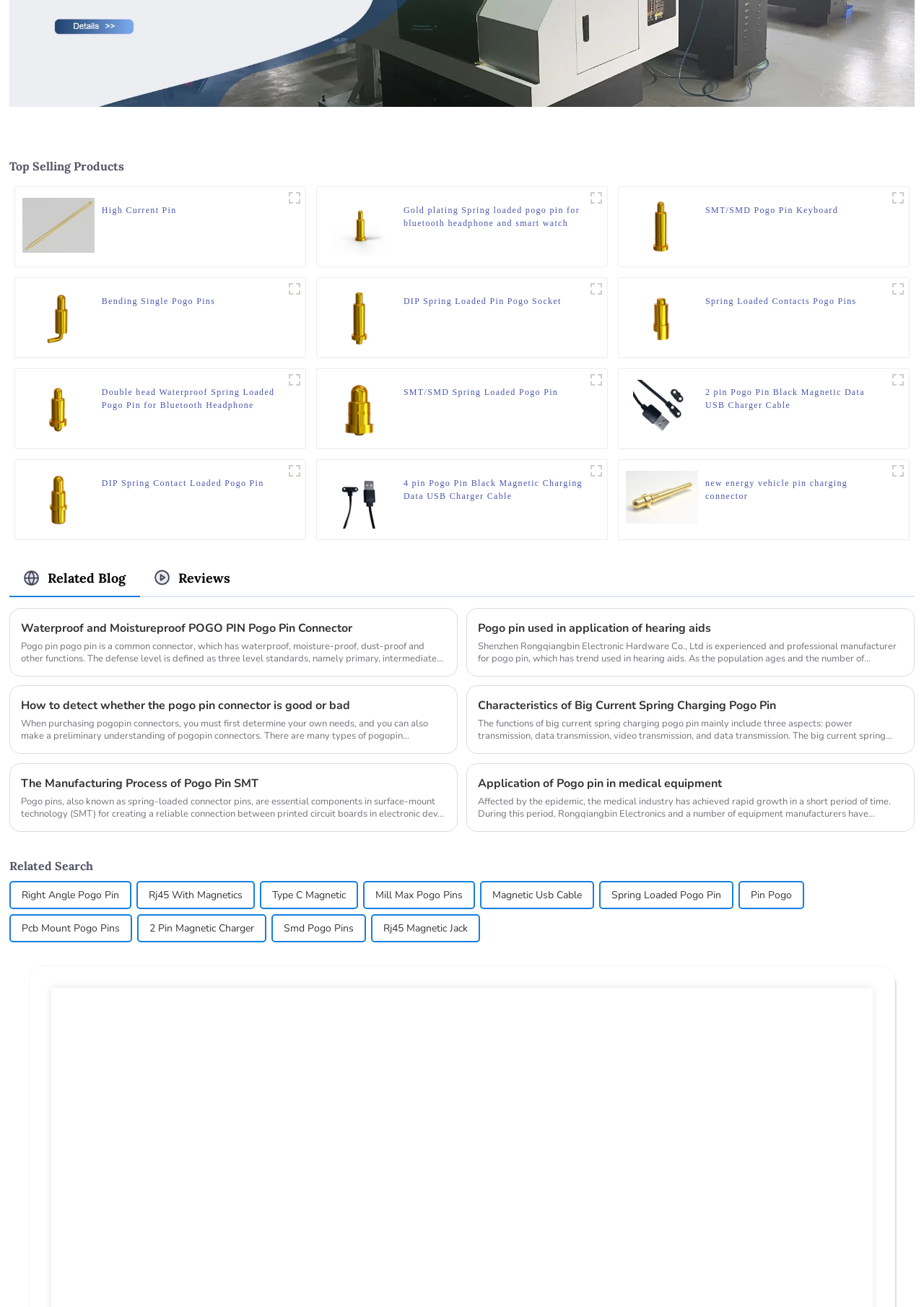Given the description of the UI element: "Rj45 Magnetic Jack", predict the bounding box coordinates in the form of [left, top, right, bottom], with each value being a float between 0 and 1.

[0.415, 0.701, 0.506, 0.72]